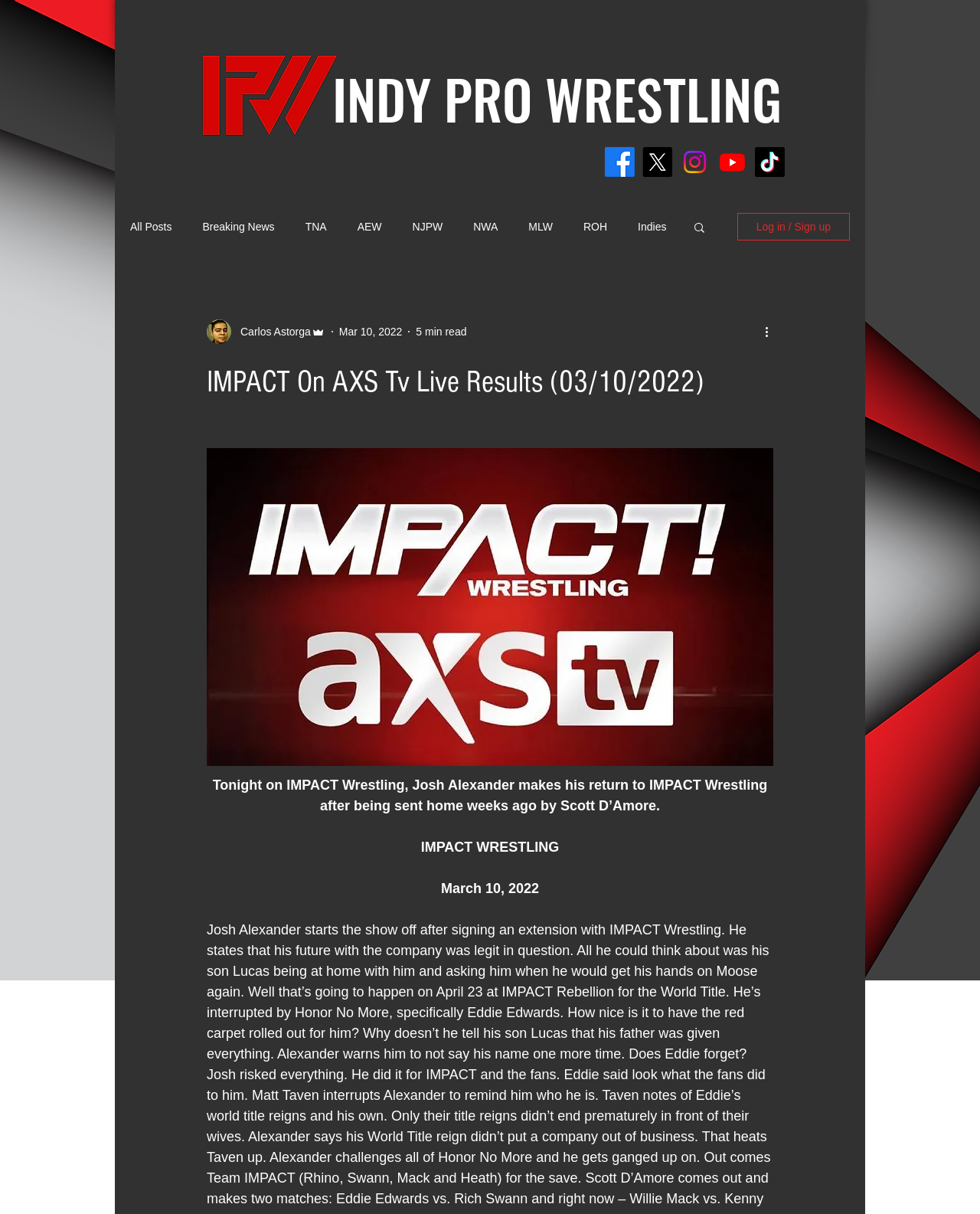Based on the provided description, "Log in / Sign up", find the bounding box of the corresponding UI element in the screenshot.

[0.752, 0.175, 0.867, 0.198]